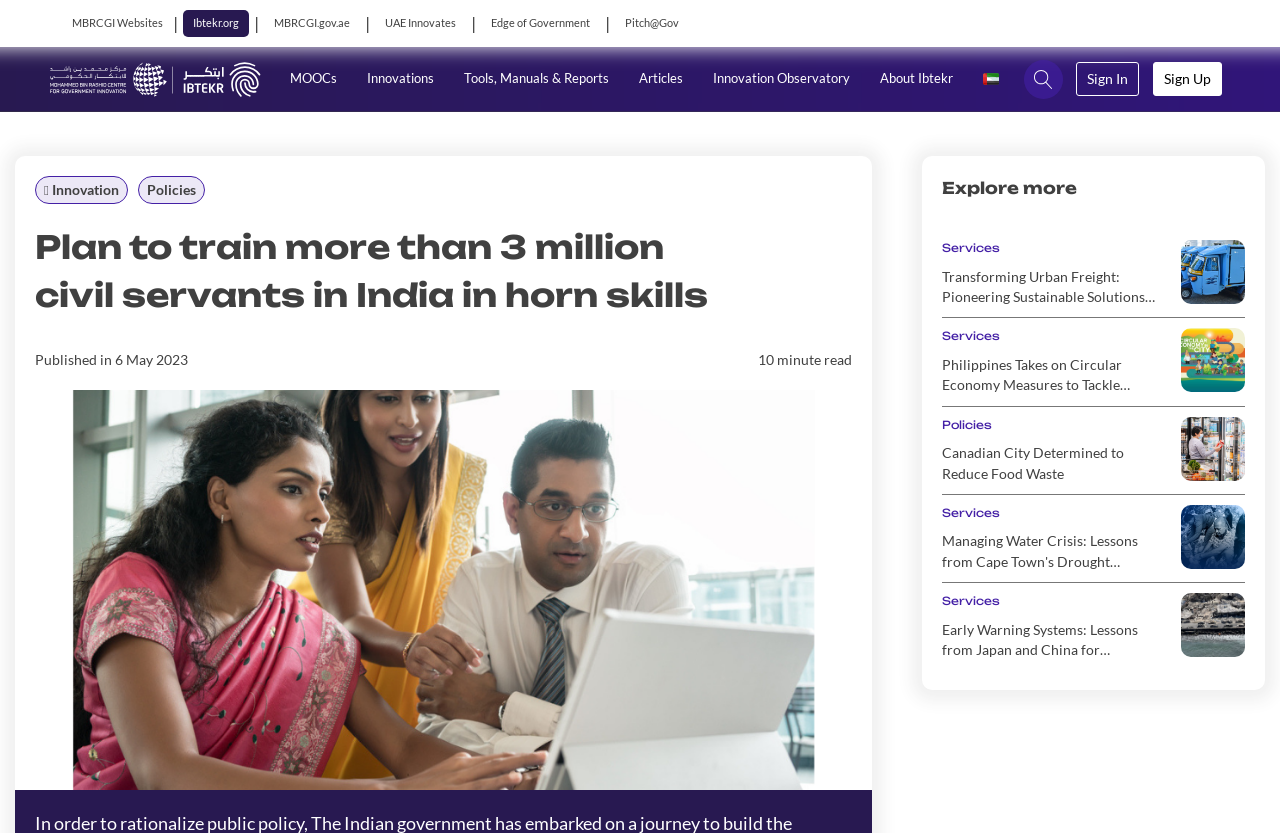Using the format (top-left x, top-left y, bottom-right x, bottom-right y), and given the element description, identify the bounding box coordinates within the screenshot: Tools, Manuals & Reports

[0.355, 0.071, 0.484, 0.119]